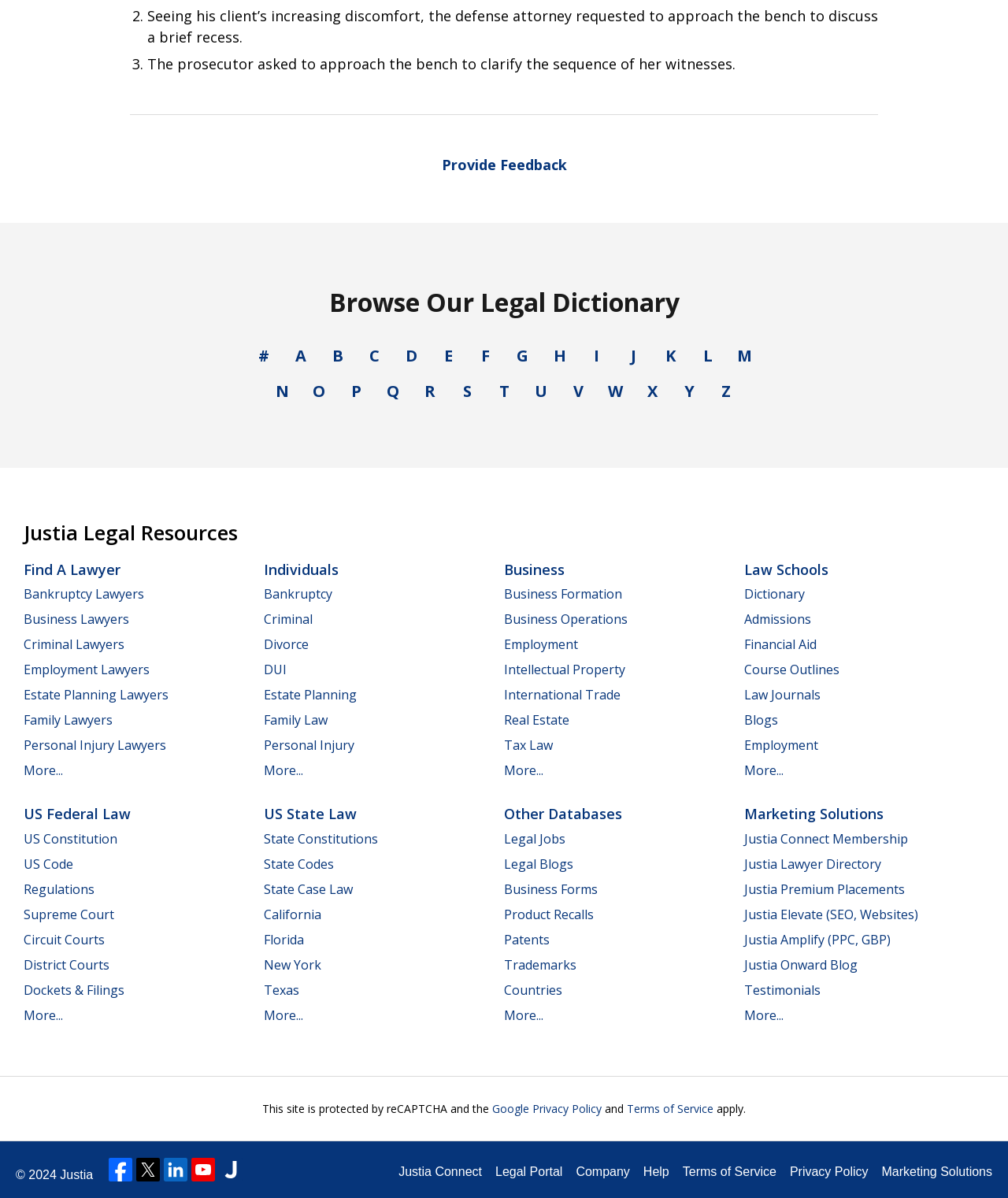Using the format (top-left x, top-left y, bottom-right x, bottom-right y), provide the bounding box coordinates for the described UI element. All values should be floating point numbers between 0 and 1: Terms of Service

[0.677, 0.97, 0.77, 0.986]